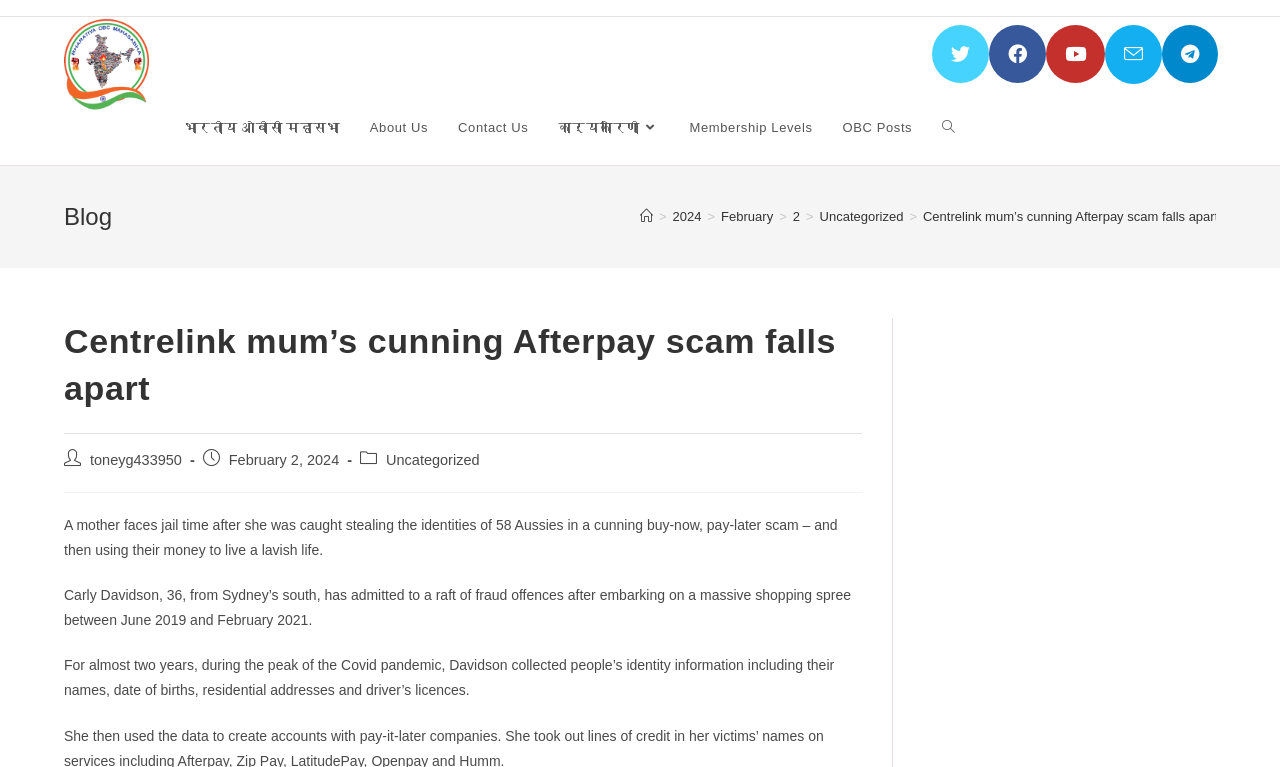Bounding box coordinates are given in the format (top-left x, top-left y, bottom-right x, bottom-right y). All values should be floating point numbers between 0 and 1. Provide the bounding box coordinate for the UI element described as: alt="BHARATIYA OBC MAHASABHA"

[0.05, 0.071, 0.116, 0.092]